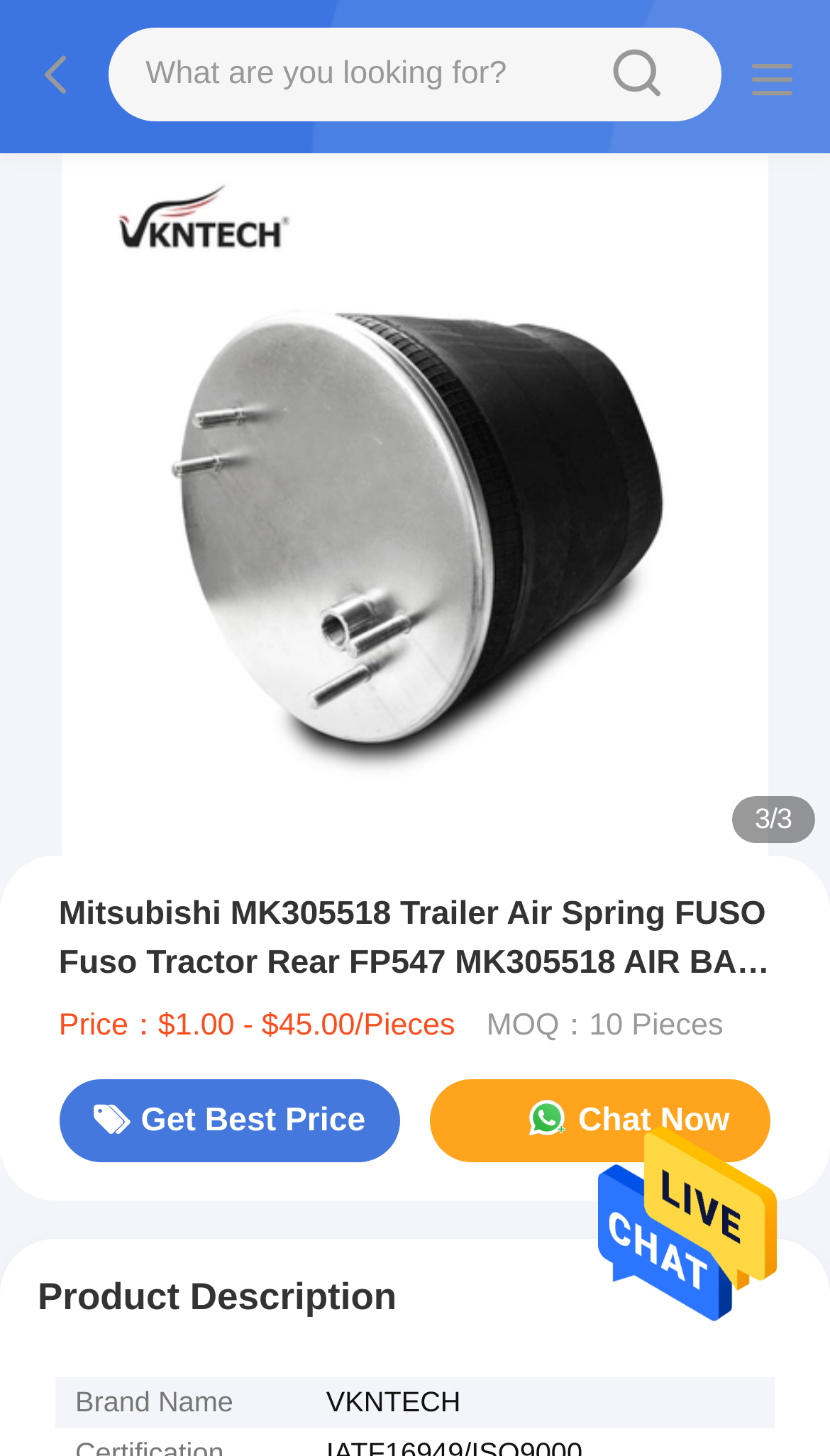Using the image as a reference, answer the following question in as much detail as possible:
What is the price range of this product?

I found the answer by looking at the product information section, where it says 'Price：$1.00 - $45.00/Pieces'.